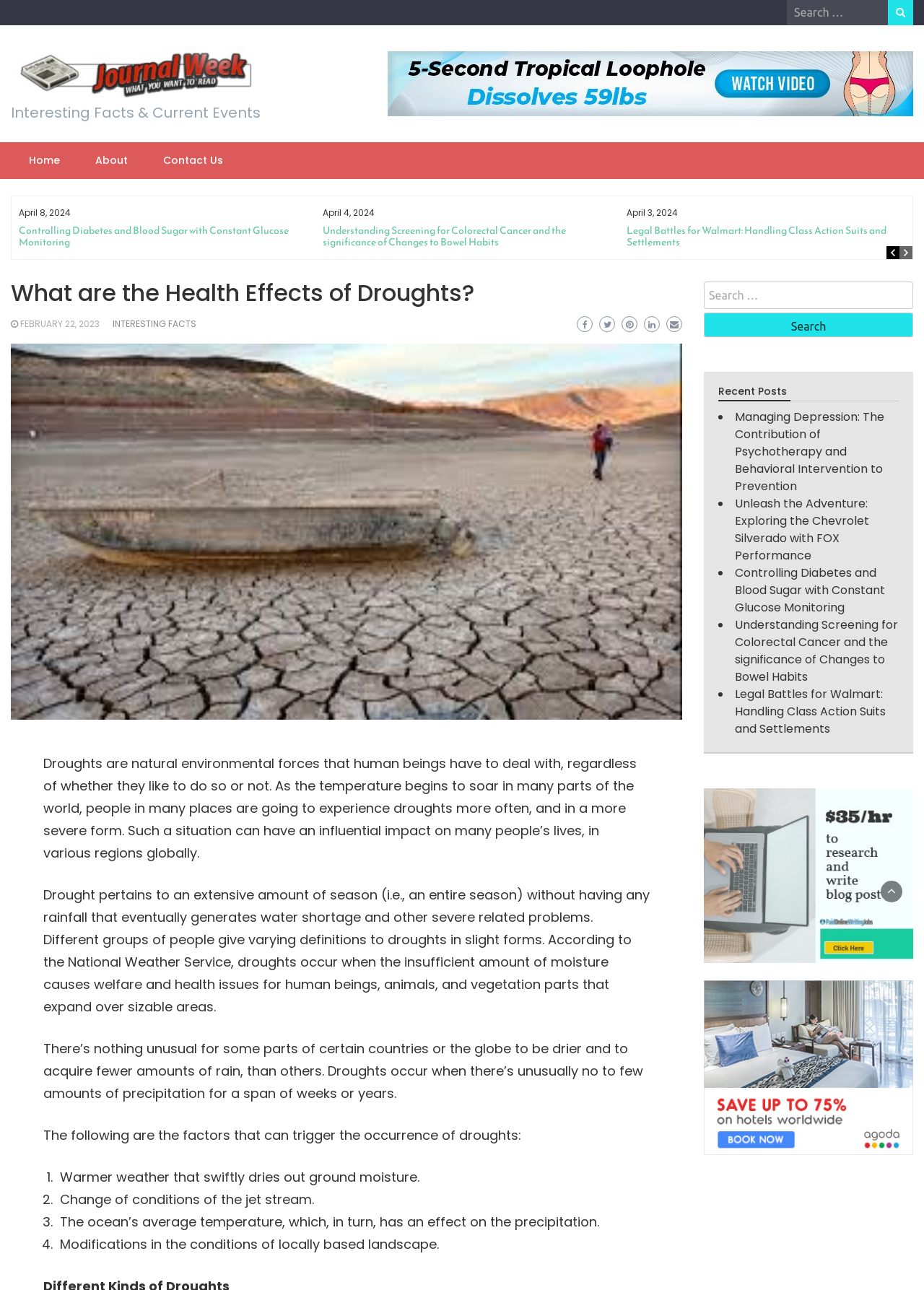Identify and extract the heading text of the webpage.

What are the Health Effects of Droughts?